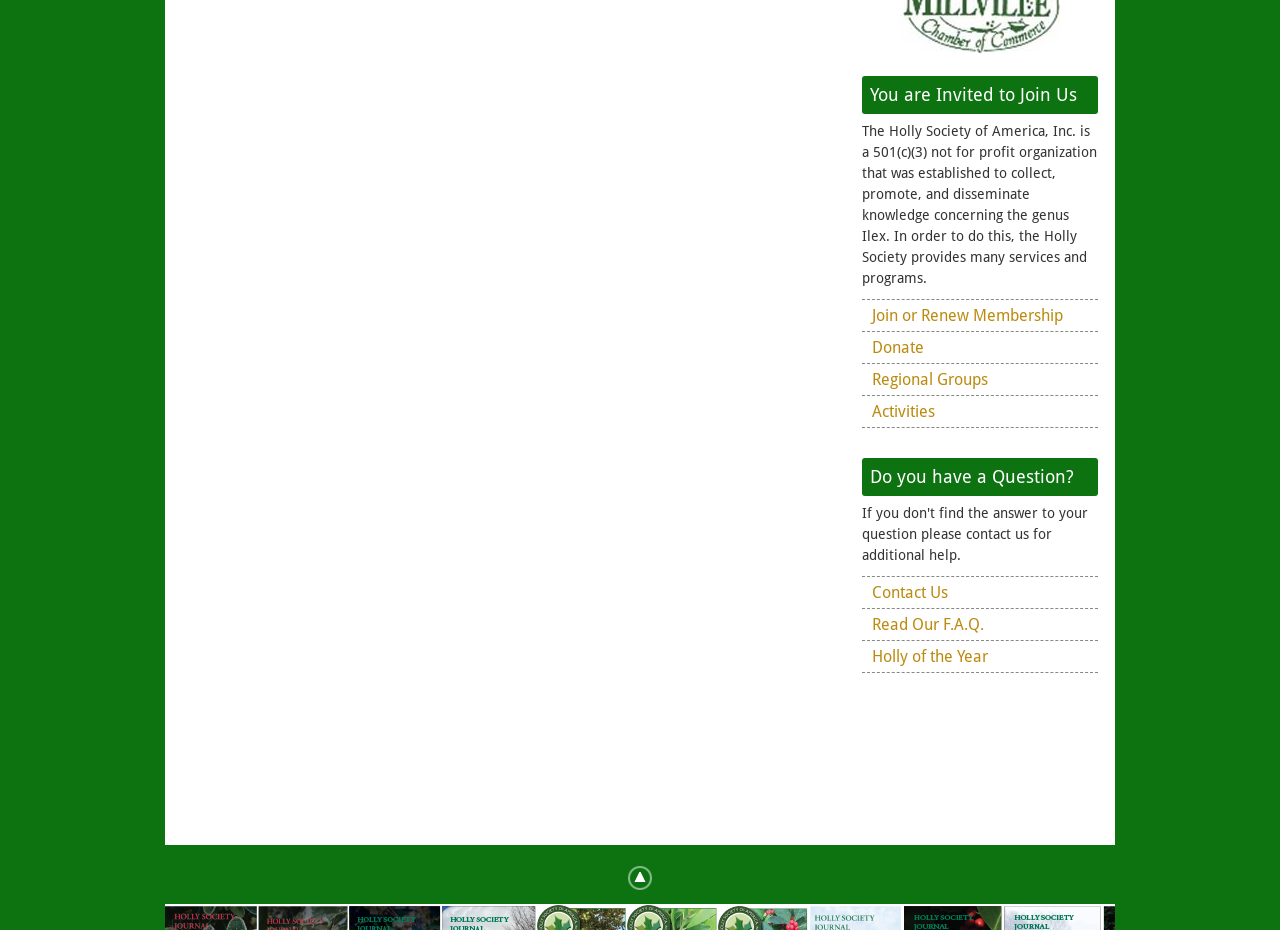How many links are available on the webpage? Based on the screenshot, please respond with a single word or phrase.

8